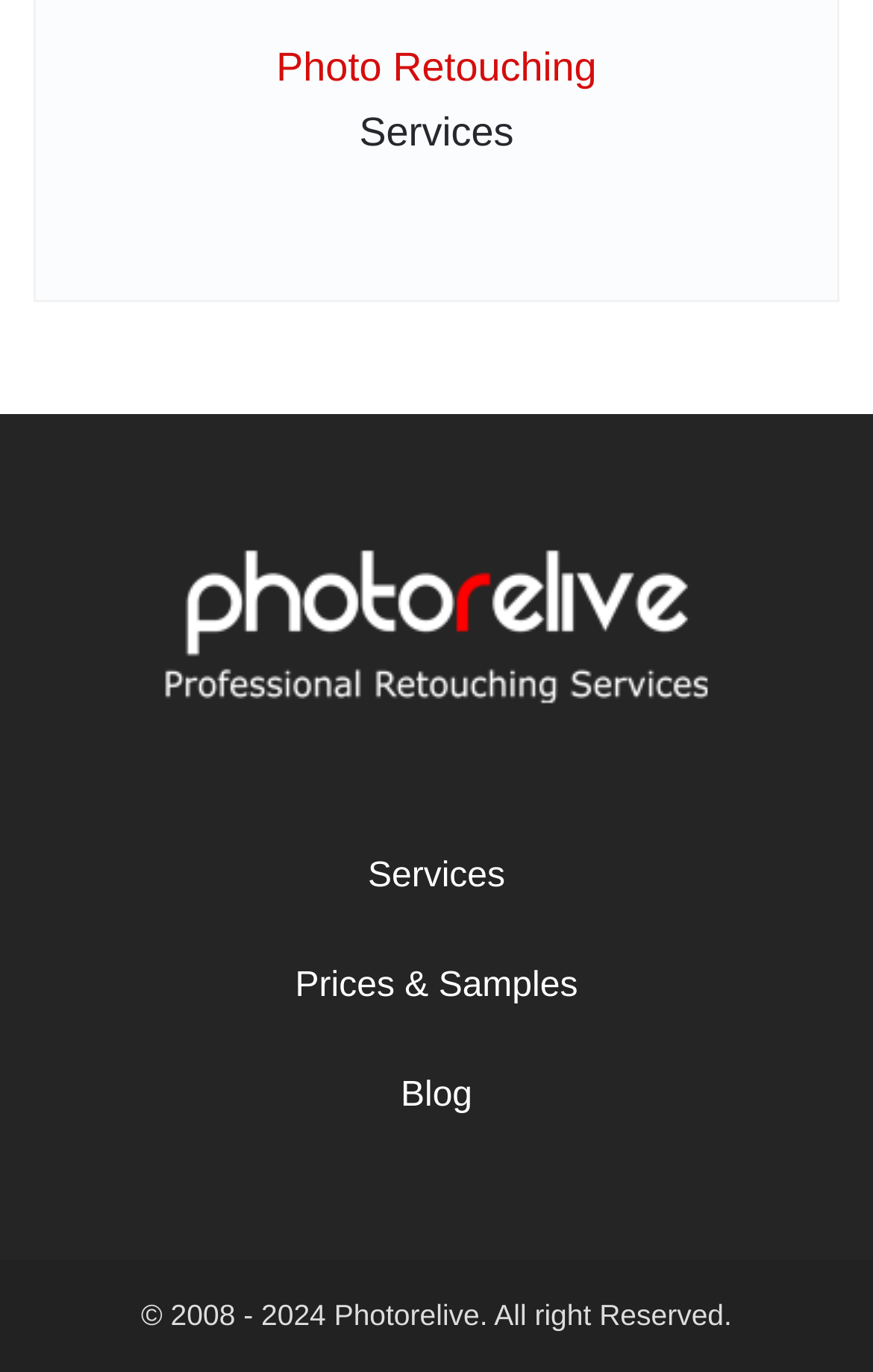What is the service provided by the company?
Please respond to the question with a detailed and thorough explanation.

The service provided by the company can be inferred from the heading 'Photo Retouching Services' and the link 'Photo Retouching Services' which are child elements of the Root Element.